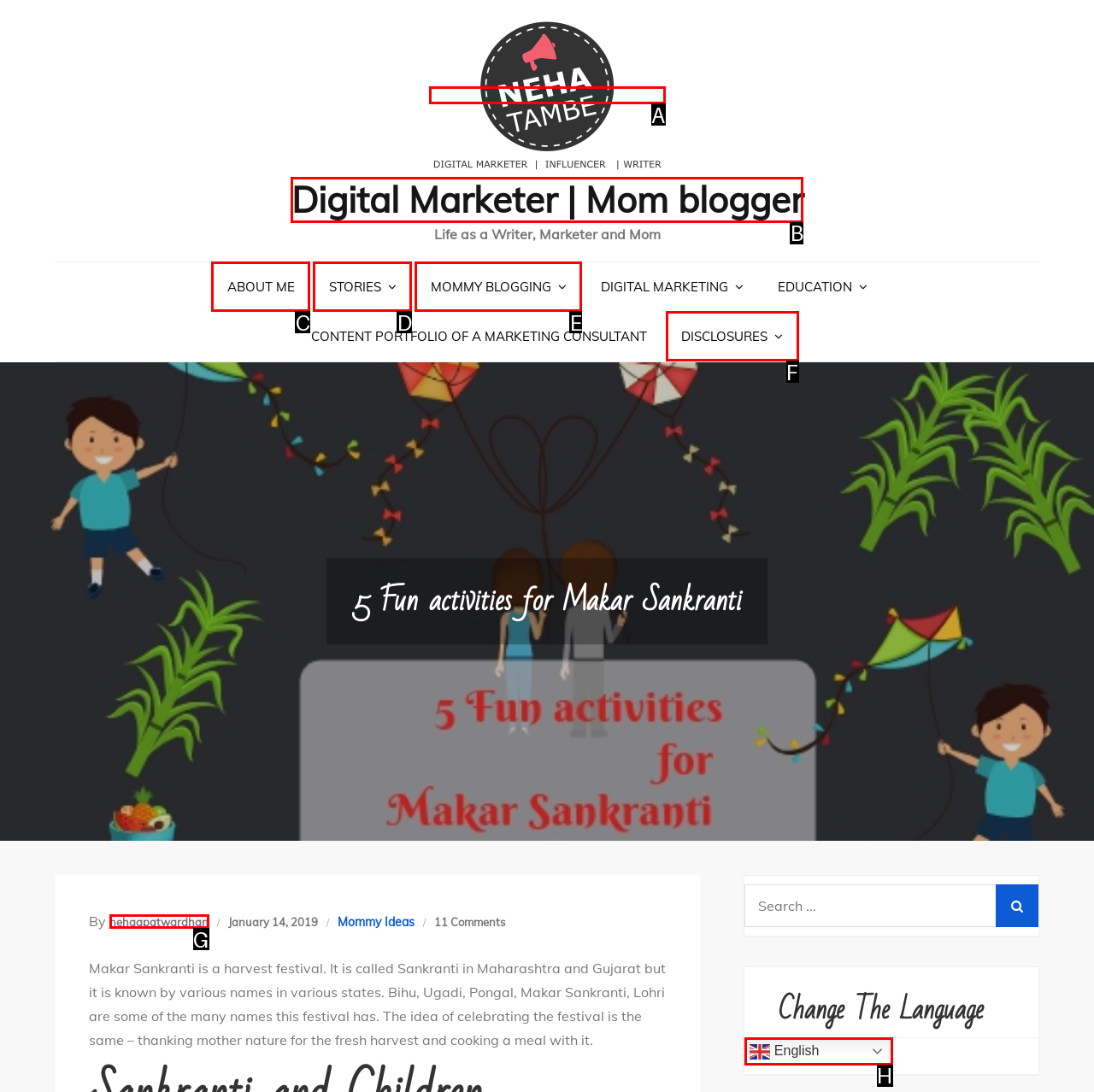Find the correct option to complete this instruction: Change the language to English. Reply with the corresponding letter.

H